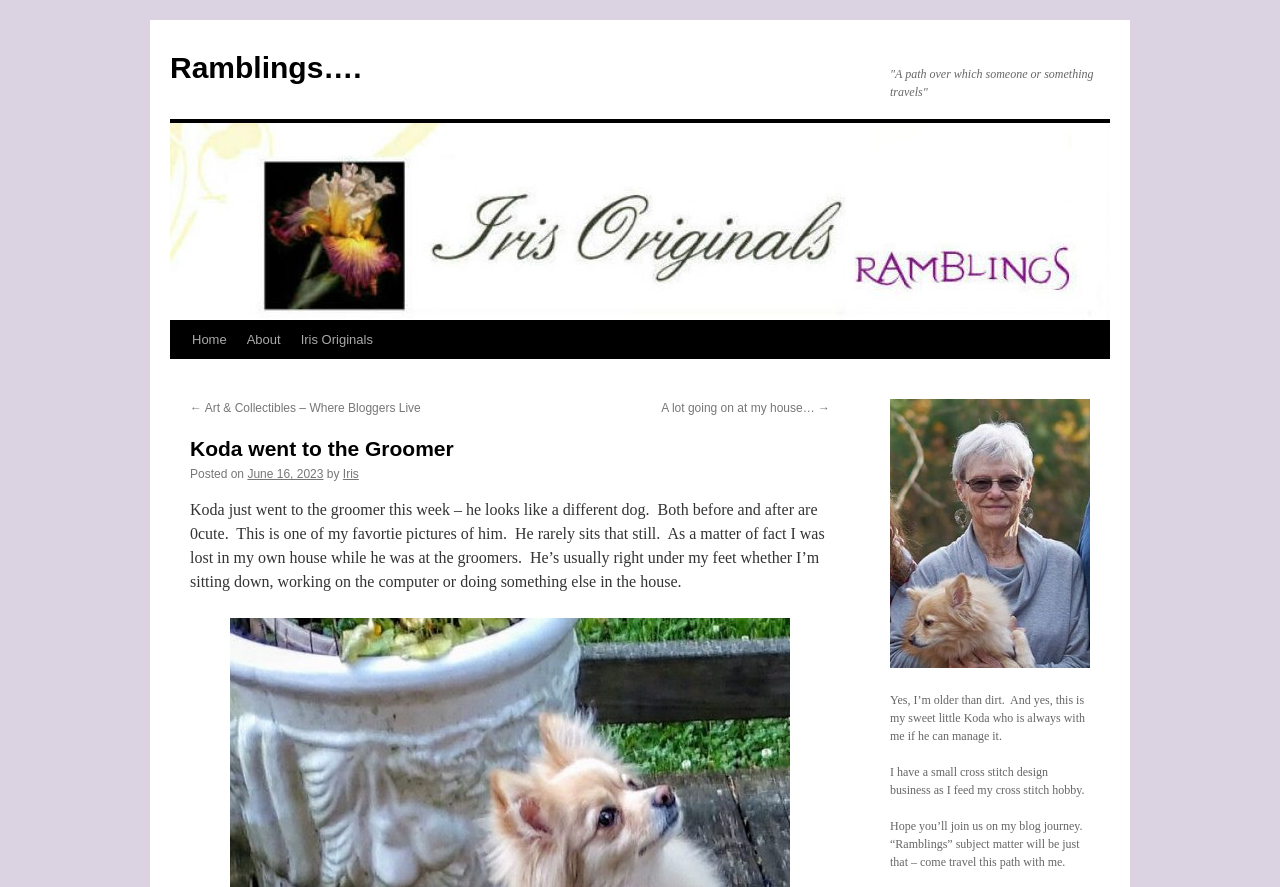Please use the details from the image to answer the following question comprehensively:
What is the name of the dog in the blog post?

The name of the dog is mentioned in the blog post as 'Koda' in the sentence 'Koda just went to the groomer this week – he looks like a different dog.'